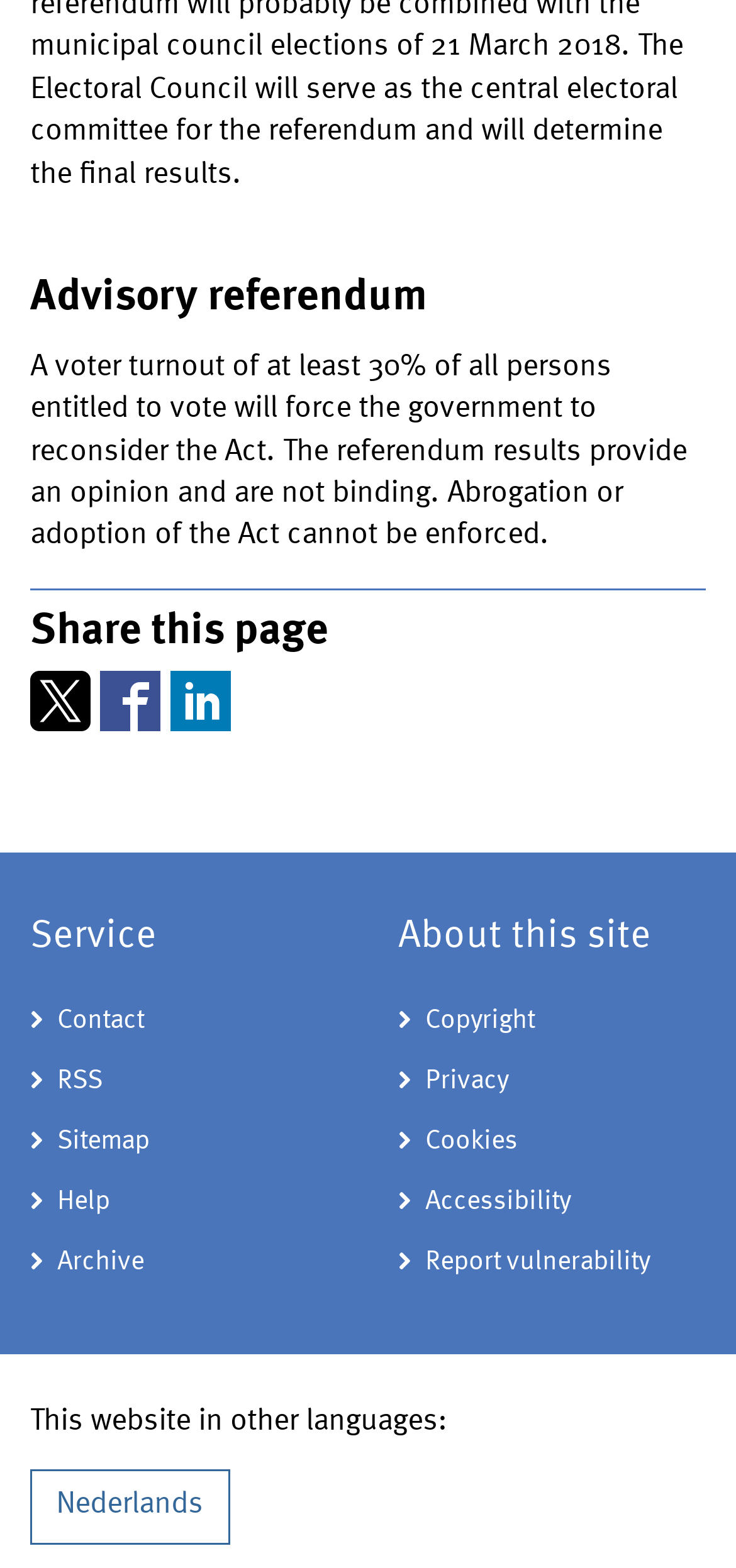How many social media platforms can you share this page on?
Answer briefly with a single word or phrase based on the image.

3